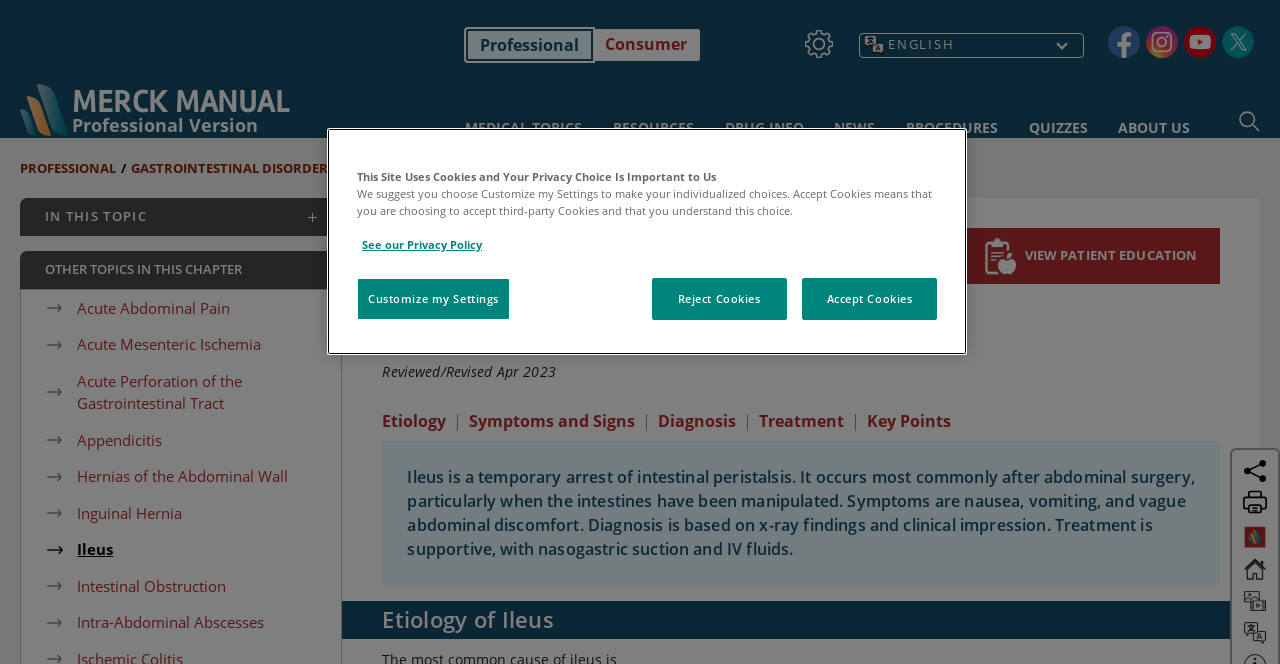Give a one-word or short phrase answer to the question: 
Who is the author of the current webpage?

Parswa Ansari